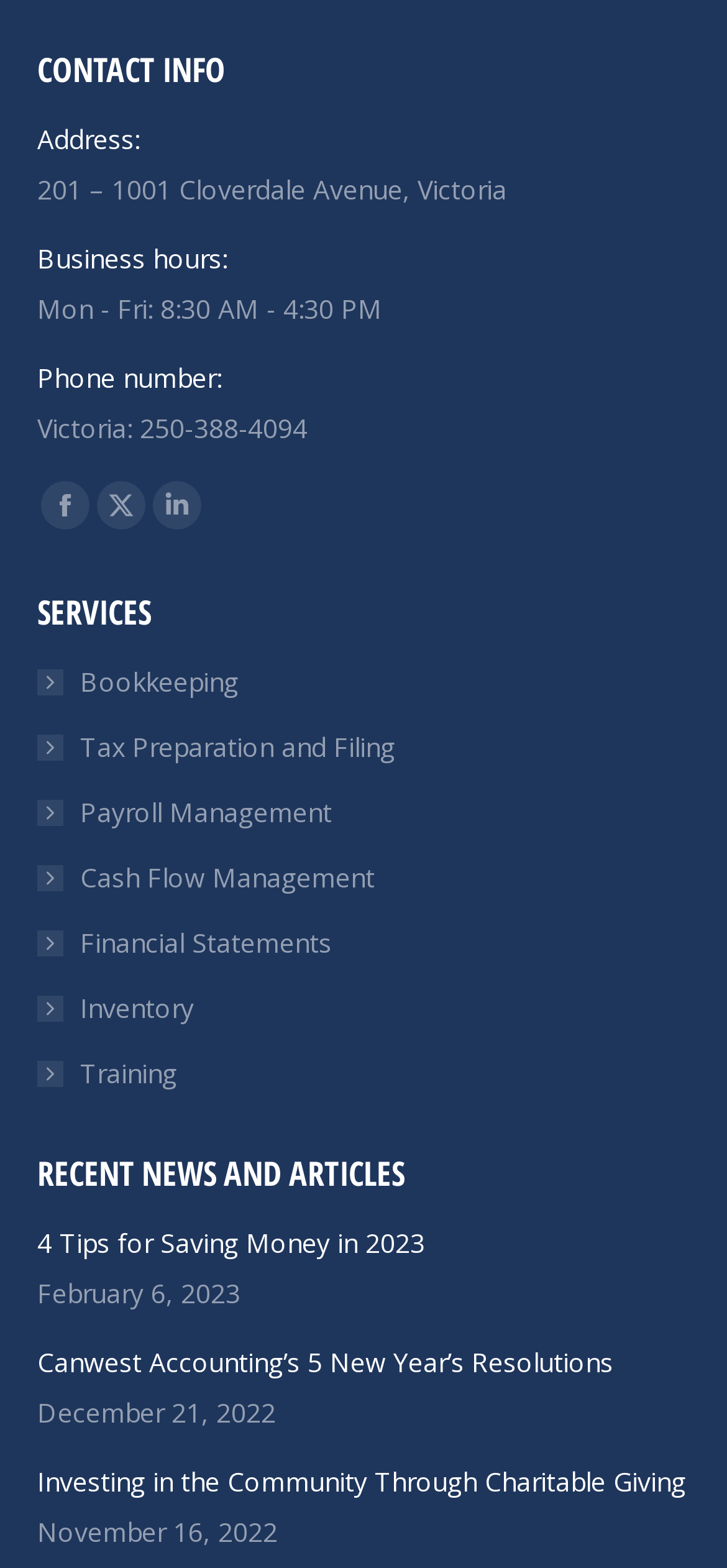Determine the bounding box coordinates of the region I should click to achieve the following instruction: "View contact information". Ensure the bounding box coordinates are four float numbers between 0 and 1, i.e., [left, top, right, bottom].

[0.051, 0.03, 0.31, 0.059]